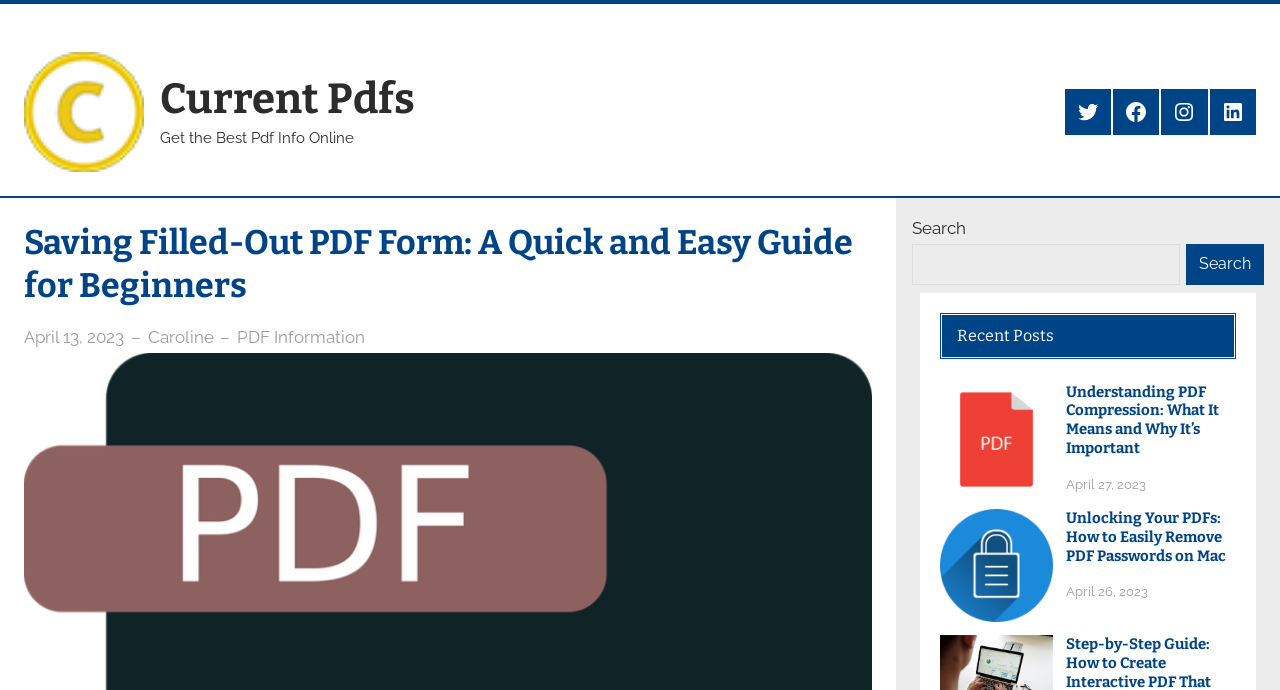Give a full account of the webpage's elements and their arrangement.

This webpage appears to be a blog or article page focused on PDF-related topics. At the top, there is a horizontal separator, followed by a link to "Current Pdfs" with an accompanying image. To the right of this link, there is a static text element reading "Get the Best Pdf Info Online". Below this, there are social media links to Twitter, Facebook, Instagram, and LinkedIn.

The main content of the page is headed by a title "Saving Filled-Out PDF Form: A Quick and Easy Guide for Beginners", which is followed by a time stamp indicating the article was published on April 13, 2023, and attributed to an author named Caroline. There is also a link to "PDF Information" nearby.

On the right side of the page, there is a search bar with a search button. Below this, there is a section titled "Recent Posts", which features three article previews. Each preview includes an image, a title, and a publication date. The titles of the articles are "Understanding PDF Compression: What It Means and Why It’s Important", "Unlocking Your PDFs: How to Easily Remove PDF Passwords on Mac", and the publication dates are April 27, 2023, and April 26, 2023, respectively.